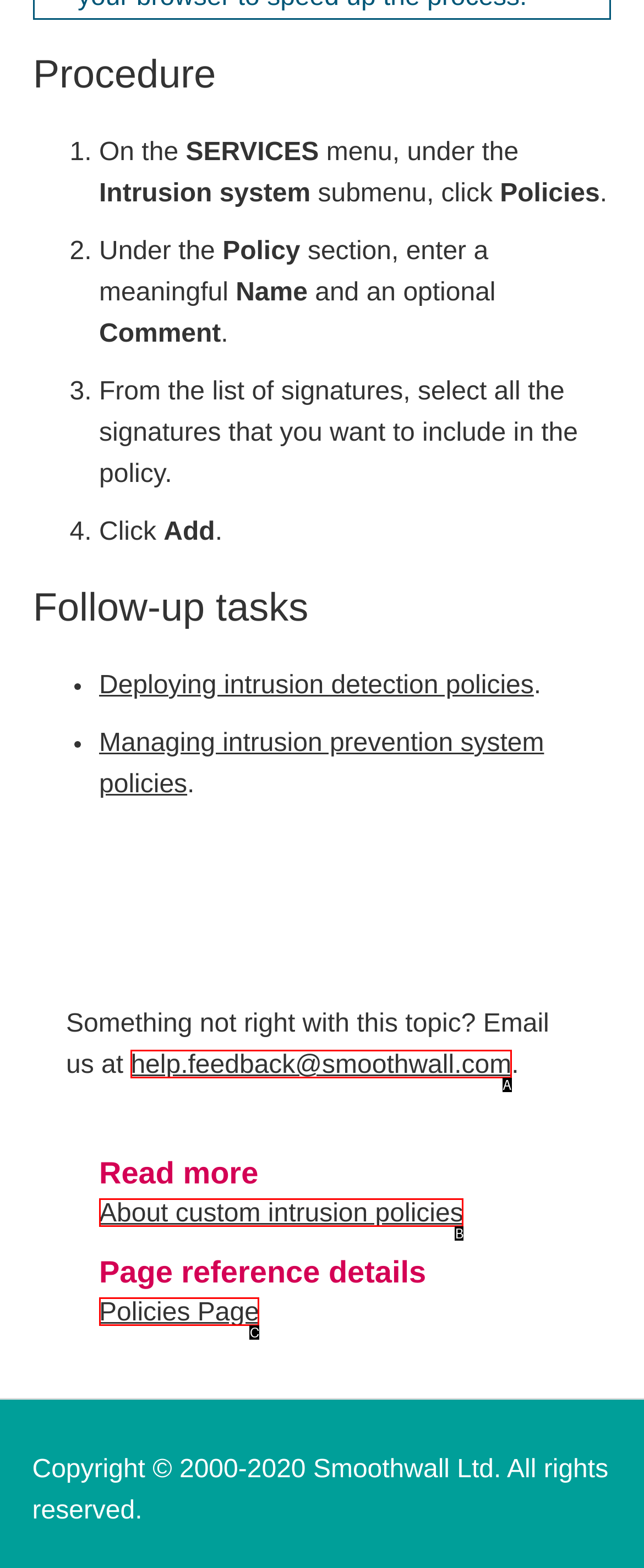Given the description: Policies Page, select the HTML element that matches it best. Reply with the letter of the chosen option directly.

C